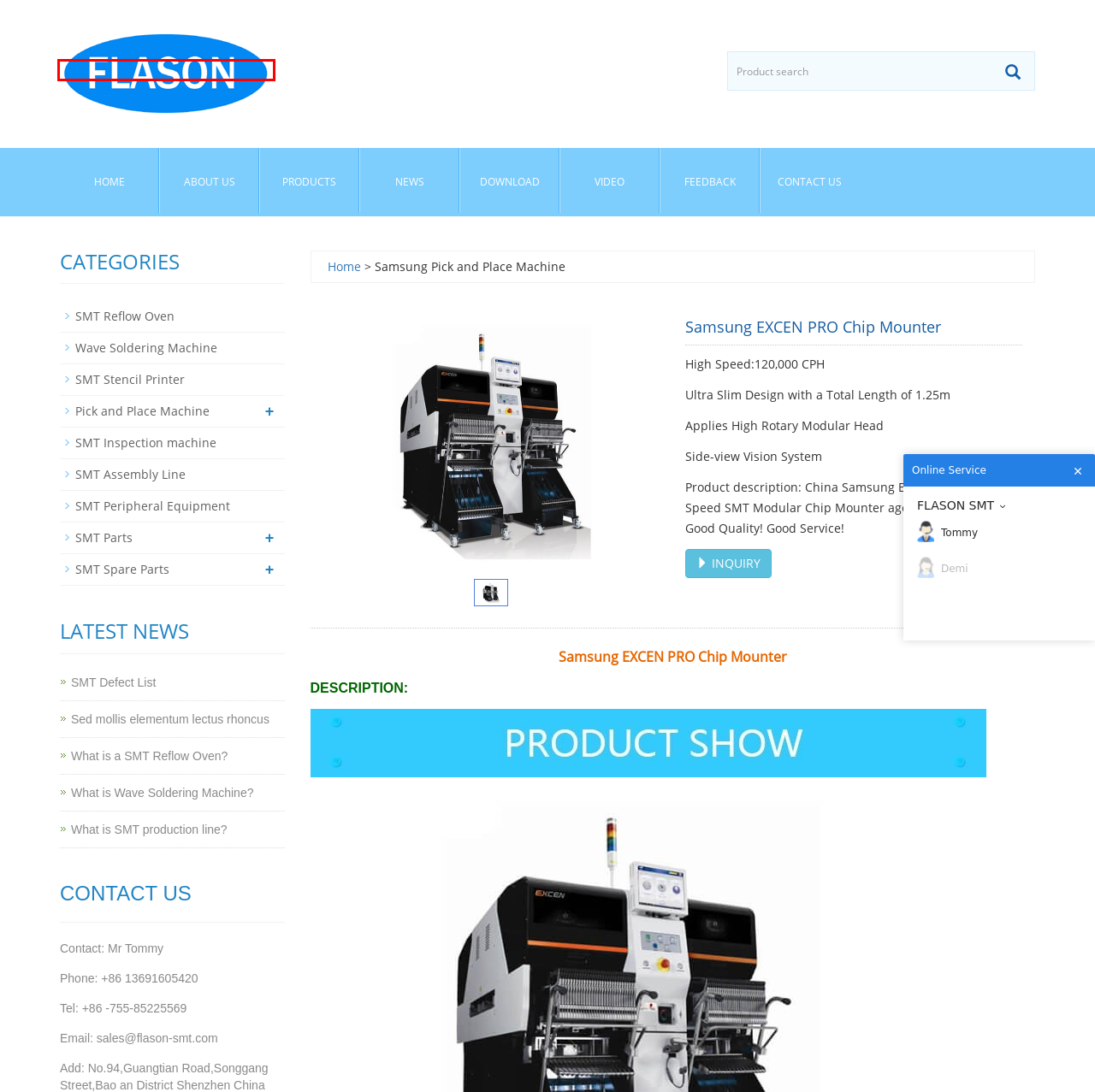You have a screenshot of a webpage where a red bounding box highlights a specific UI element. Identify the description that best matches the resulting webpage after the highlighted element is clicked. The choices are:
A. SMT Pick and Place Machine
B. 12 zones Dual lane Nitrogen SMT Reflow Oven KTR-1200D-N
C. 10 Zones Dual Lane Nitrogen SMT Reflow Oven KTR-1000D-N
D. SMT inspection machine AOI SPI X Ray Manufacturer Factory Supplier
E. Lead Free Wave Soldering Machine
F. Nitrogen, Dual Lane, Vacuum, SMT Reflow Oven and Wave Soldering Machine
G. JUKI RS-1R Pick and Place Machine
H. Hanwha Pick and Place Machine SMT Assembly Line Distributor Agent

F